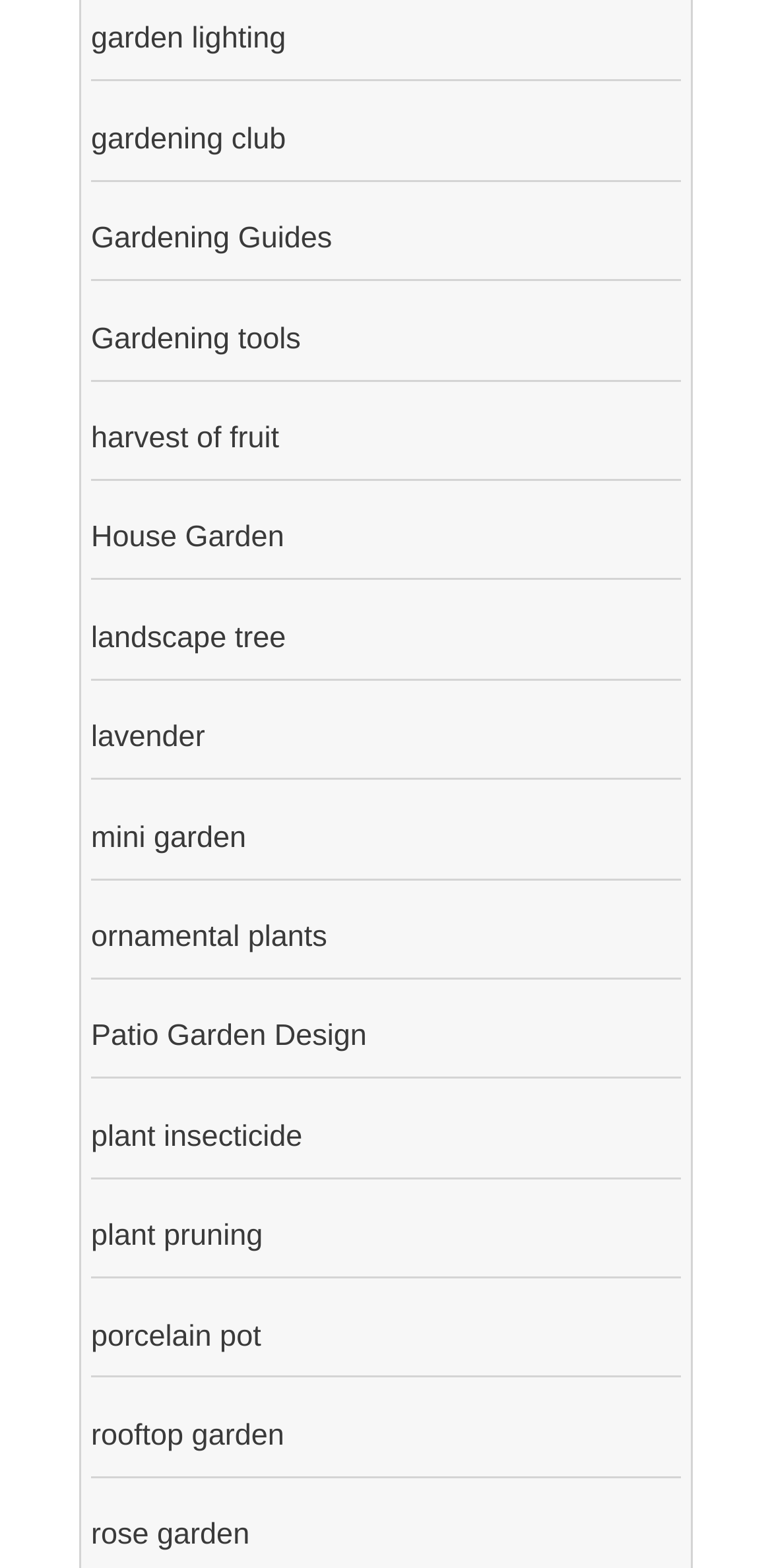Determine the bounding box coordinates of the clickable area required to perform the following instruction: "click on gardening club". The coordinates should be represented as four float numbers between 0 and 1: [left, top, right, bottom].

[0.118, 0.078, 0.37, 0.1]